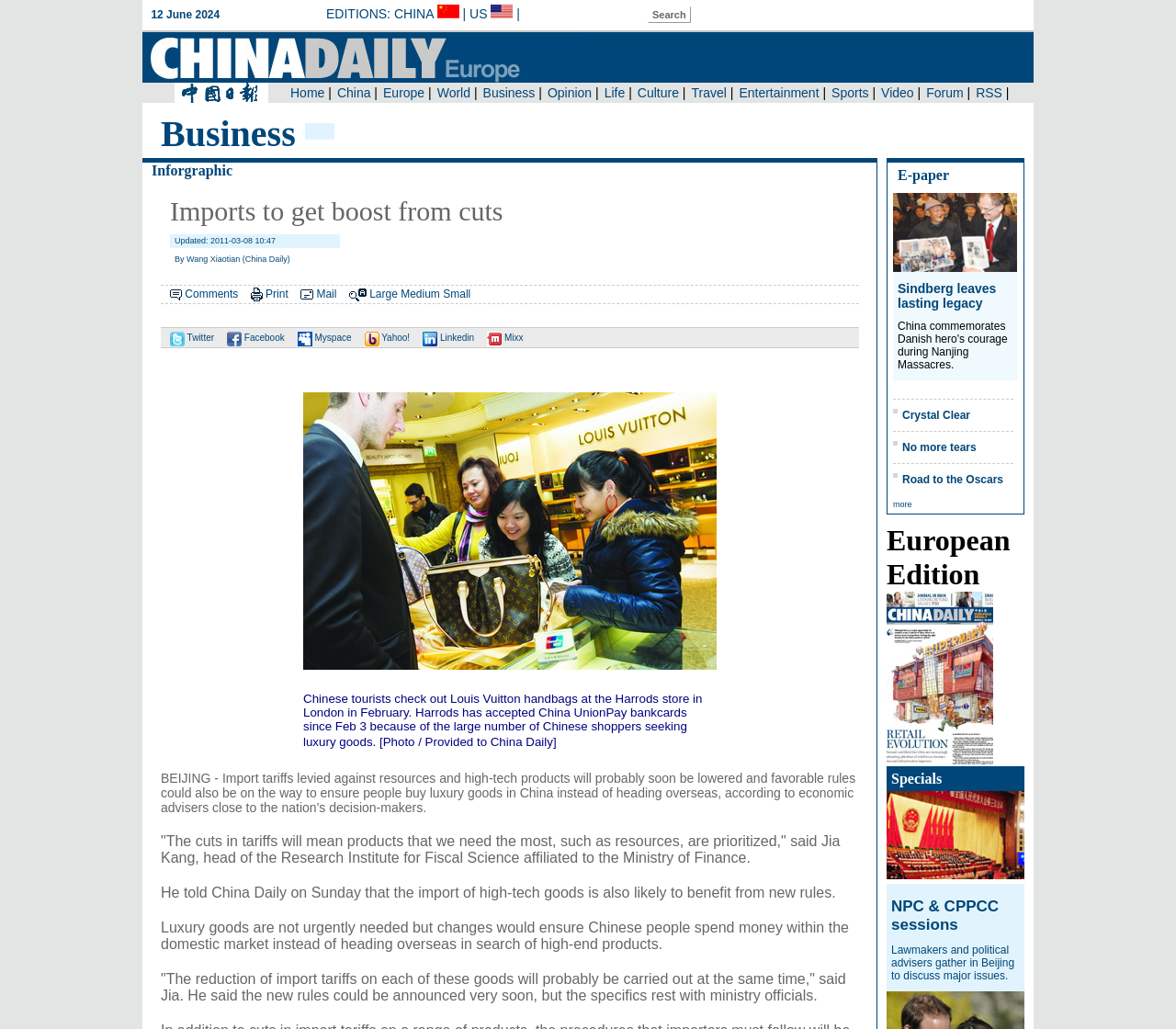Provide the bounding box coordinates for the UI element that is described as: "parent_node: E-paper".

[0.759, 0.217, 0.865, 0.232]